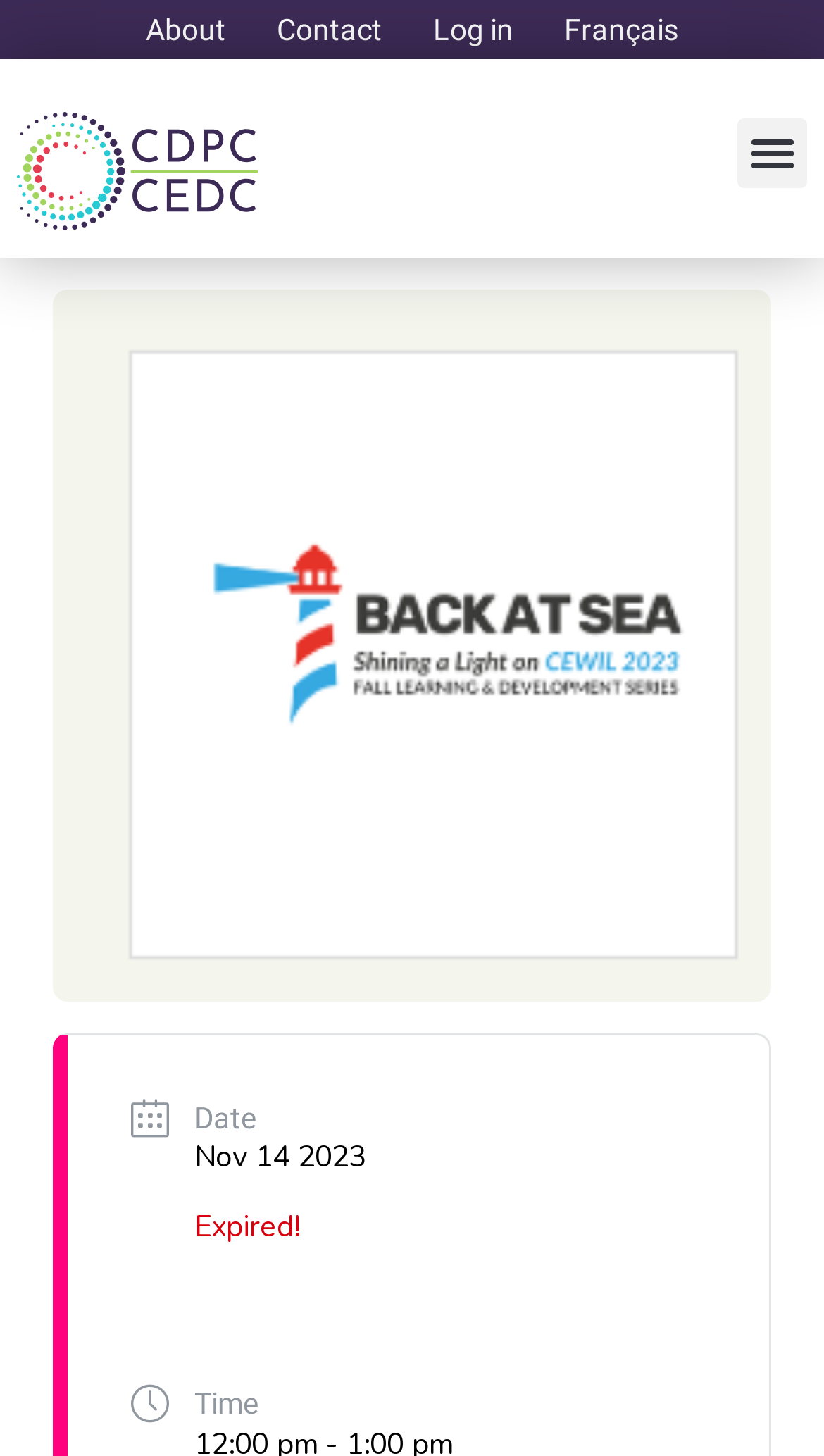Offer an extensive depiction of the webpage and its key elements.

This webpage appears to be a webinar registration page. At the top left, there is a logo of the Career Development Professional Centre, which is also a link directing users to the home page. To the right of the logo, there are four links: "About", "Contact", "Log in", and "Français", which are evenly spaced and aligned horizontally.

On the top right, there is a "Menu Toggle" button. Below the top navigation bar, the main content of the page is divided into sections. There is a section with a "Date" heading, followed by a description list with an abbreviation and the text "Nov 14 2023". Below this section, there is another section with a "Time" heading, but the corresponding time information is not provided.

The page also indicates that the webinar has expired, as shown by the "Expired!" text below the "Date" section. Overall, the layout is organized, with clear headings and concise text, making it easy to navigate and understand the content.